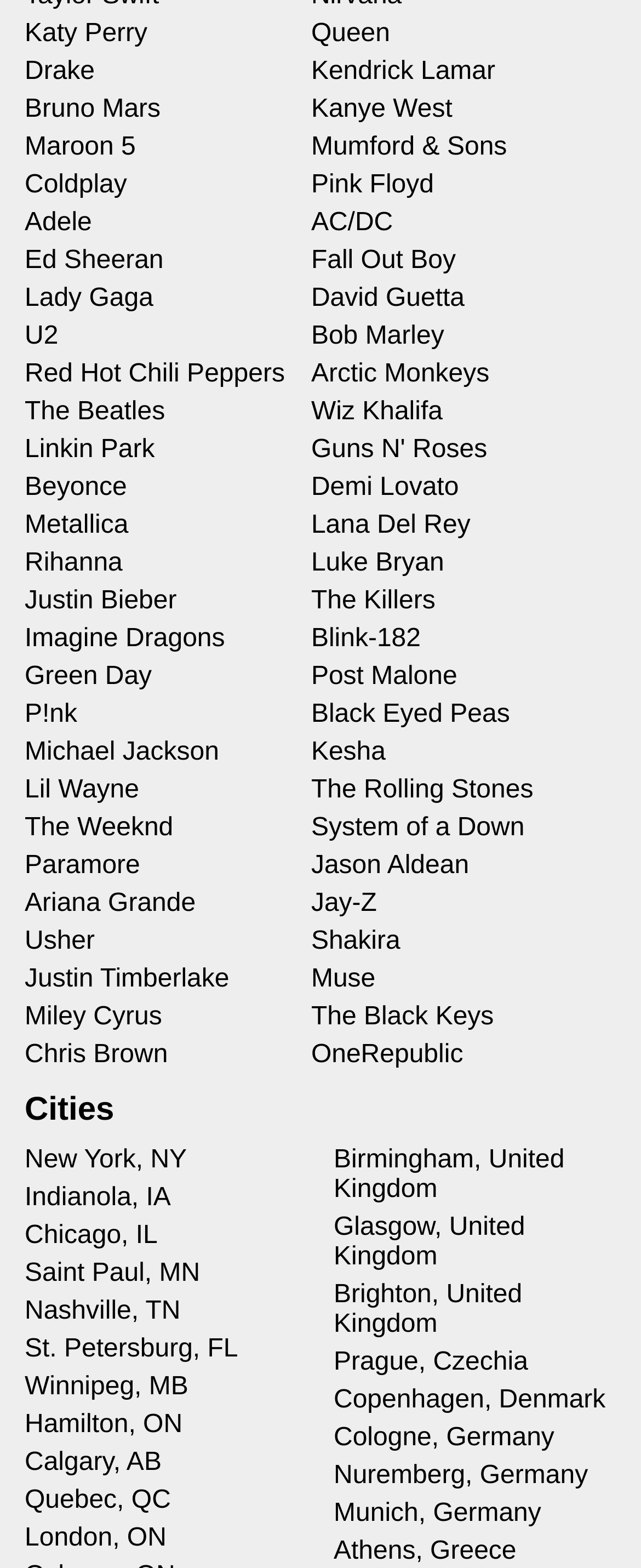What type of content is listed on this webpage?
From the image, respond with a single word or phrase.

Music artists and cities